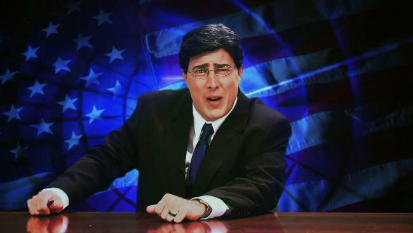Using the details from the image, please elaborate on the following question: What is the tone of the discussion?

The man's animated expression and leaning forward posture convey a sense of urgency and emphasis, suggesting that the discussion is serious and important, and the overall composition of the image evokes a feeling of engagement and gravity.